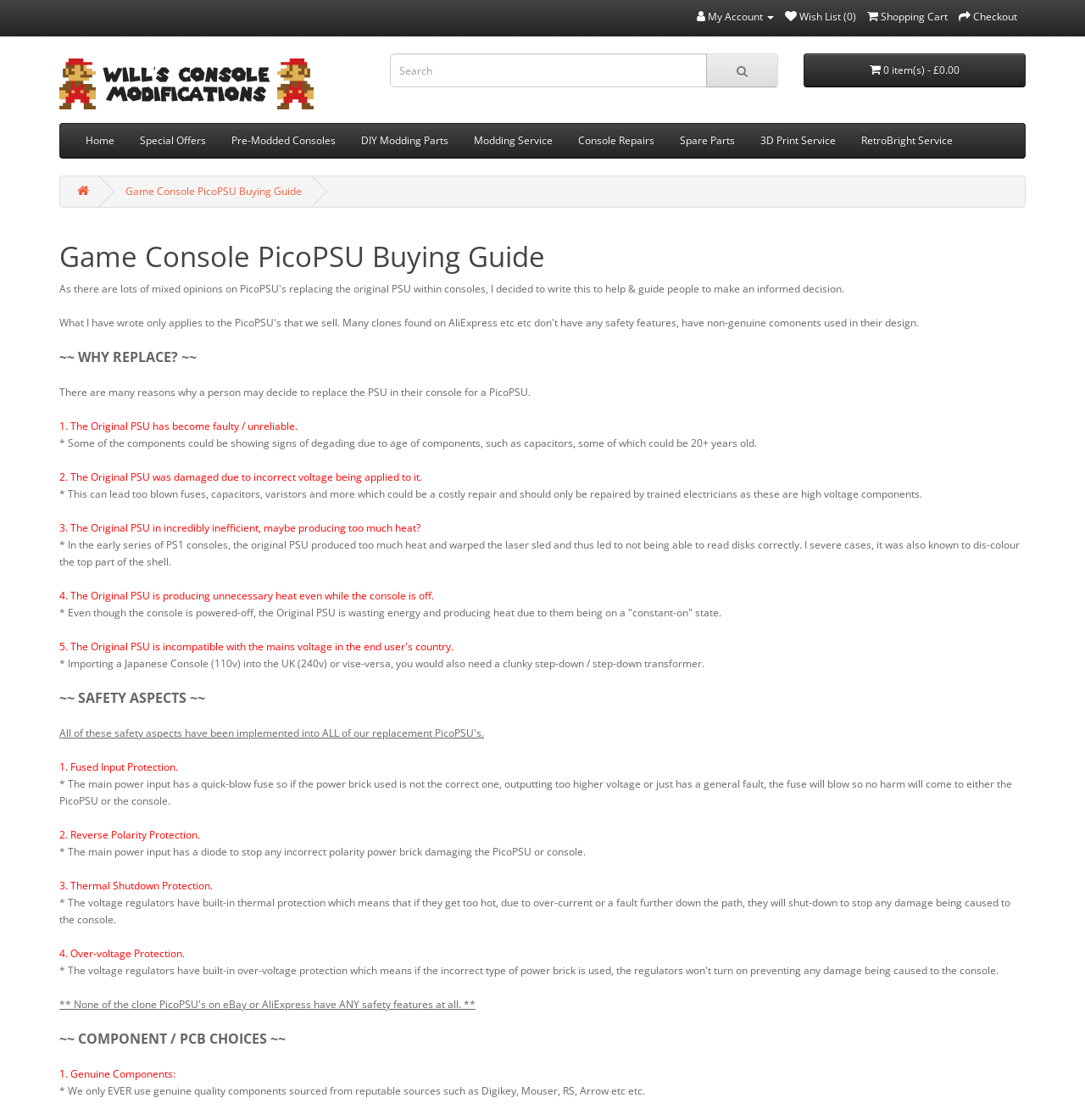Give the bounding box coordinates for the element described as: "Game Console PicoPSU Buying Guide".

[0.116, 0.164, 0.278, 0.177]